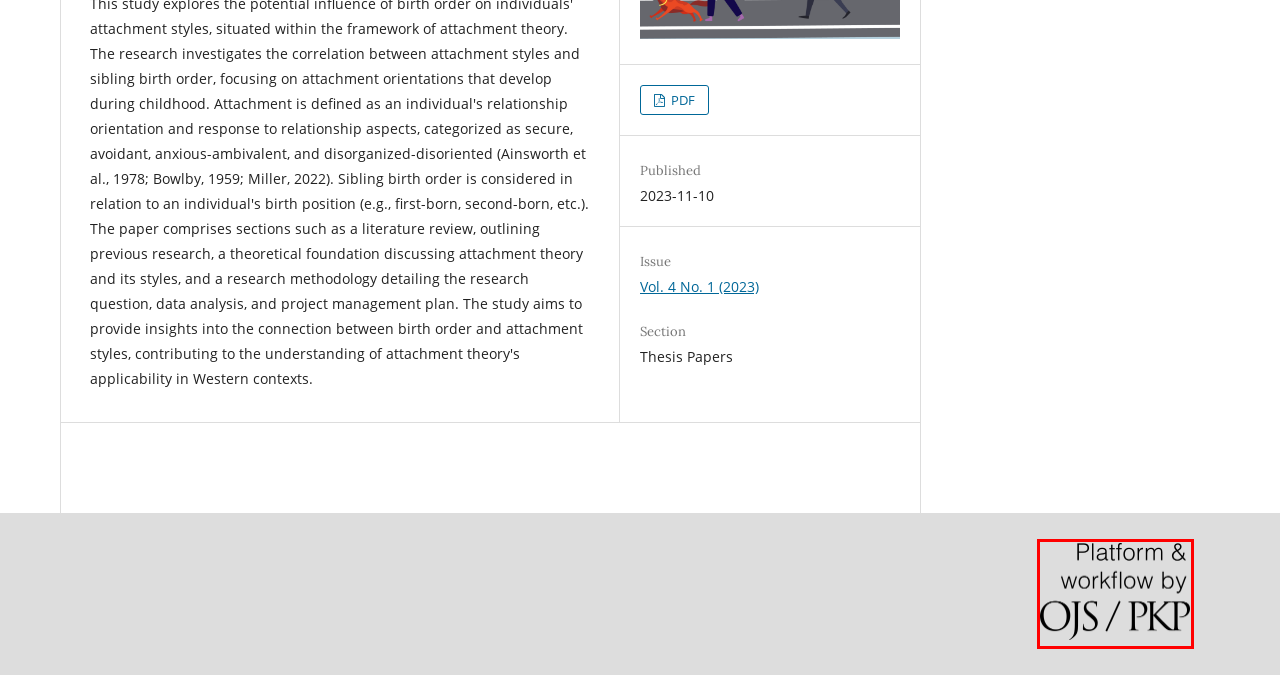View the screenshot of the webpage containing a red bounding box around a UI element. Select the most fitting webpage description for the new page shown after the element in the red bounding box is clicked. Here are the candidates:
A. Information For Readers
							| McMaster Undergraduate Journal of Social Psychology
B. Archives
	
							| McMaster Undergraduate Journal of Social Psychology
C. View of The  Association Between Birth Order & Attachment Style
D. Search
							| McMaster Undergraduate Journal of Social Psychology
E. Announcements
							| McMaster Undergraduate Journal of Social Psychology
F. About Open Journal Systems
							| McMaster Undergraduate Journal of Social Psychology
G. Login
							| McMaster Undergraduate Journal of Social Psychology
H. Information For Librarians
							| McMaster Undergraduate Journal of Social Psychology

F